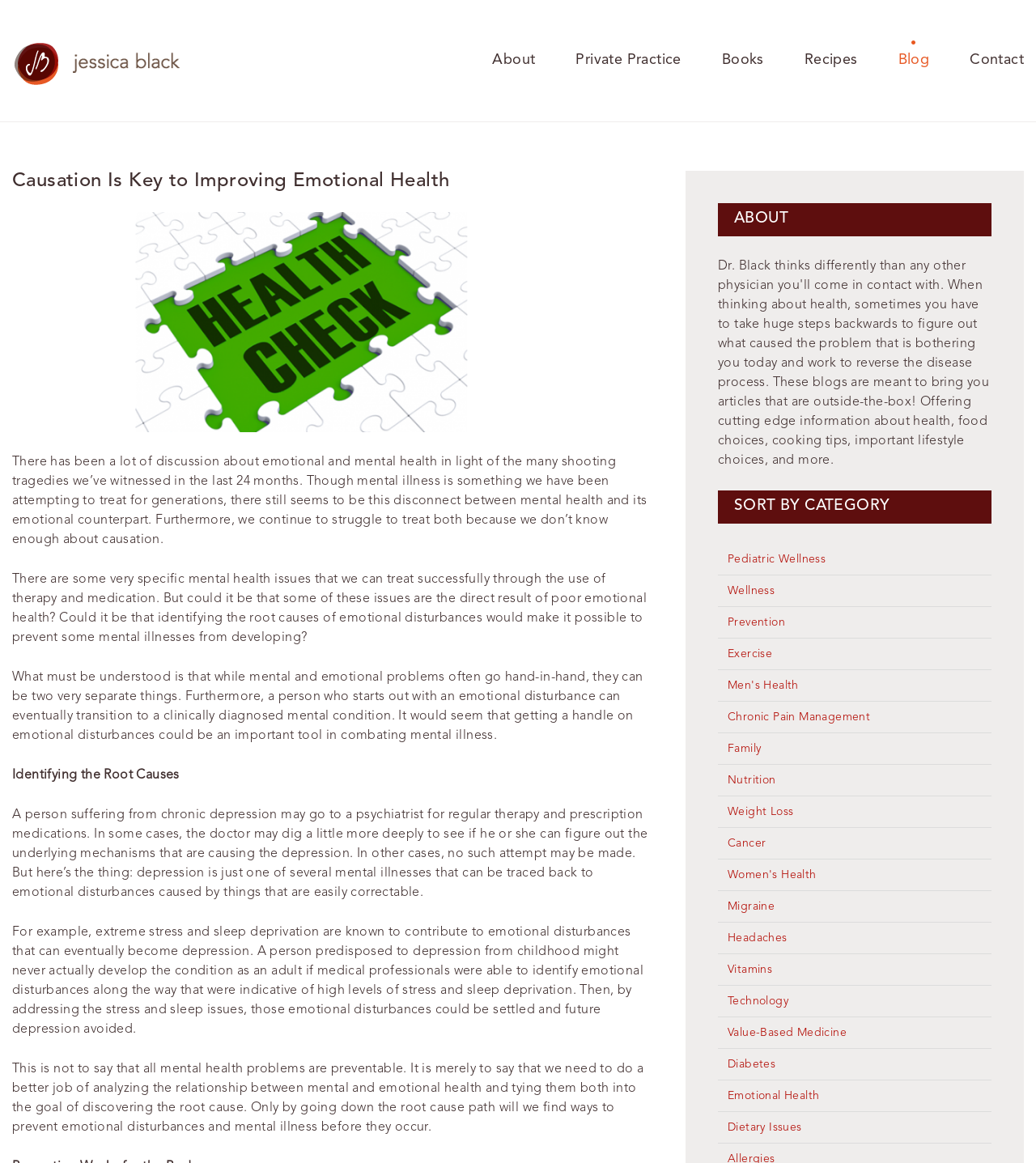Pinpoint the bounding box coordinates of the clickable element needed to complete the instruction: "Explore the 'Private Practice' section". The coordinates should be provided as four float numbers between 0 and 1: [left, top, right, bottom].

[0.556, 0.035, 0.658, 0.068]